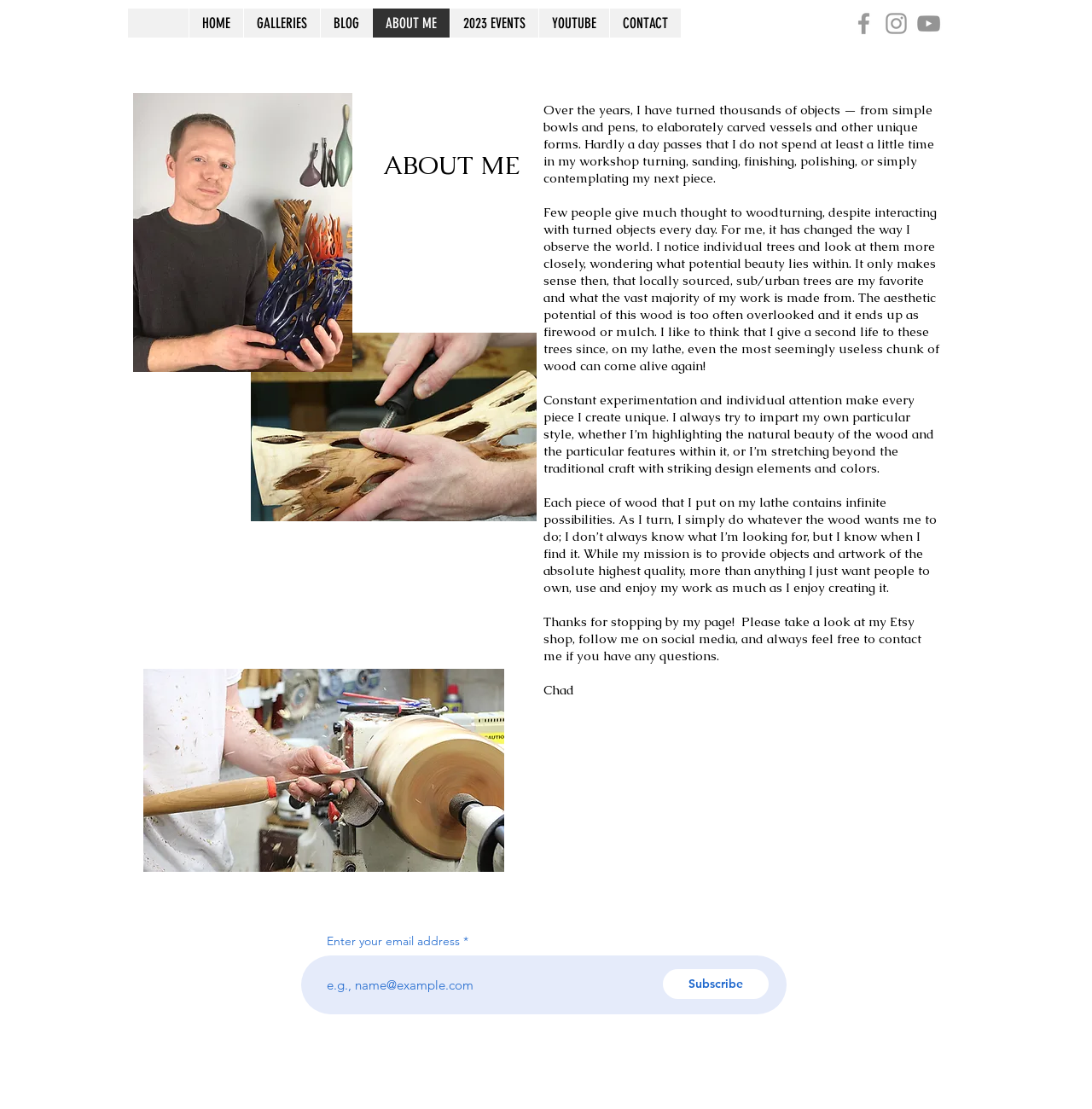Utilize the information from the image to answer the question in detail:
What is the author's goal for their creations?

The author states 'I just want people to own, use and enjoy my work as much as I enjoy creating it', indicating that their goal is for their creations to be used and appreciated by others.